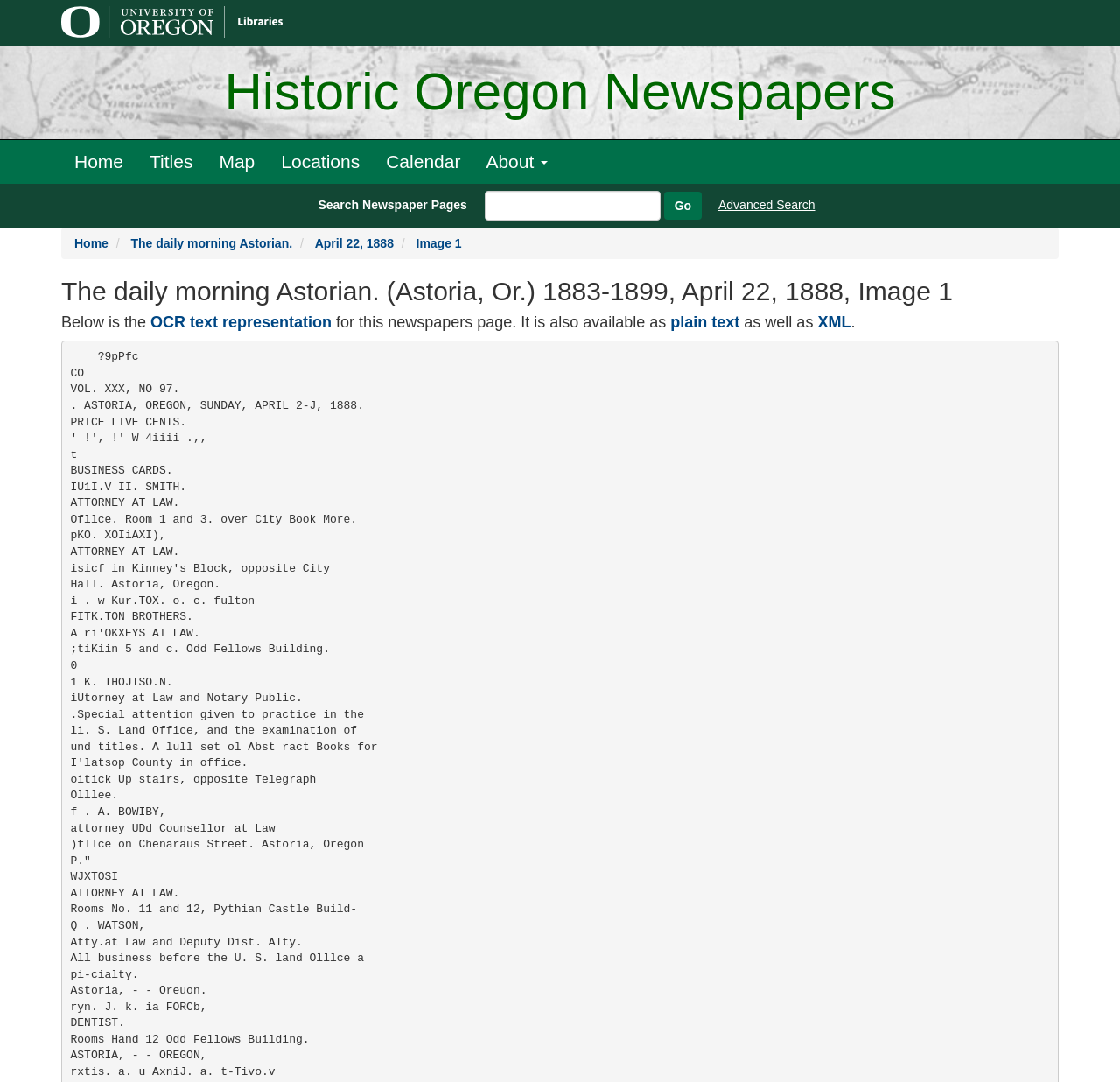Bounding box coordinates must be specified in the format (top-left x, top-left y, bottom-right x, bottom-right y). All values should be floating point numbers between 0 and 1. What are the bounding box coordinates of the UI element described as: Calendar

[0.333, 0.129, 0.423, 0.17]